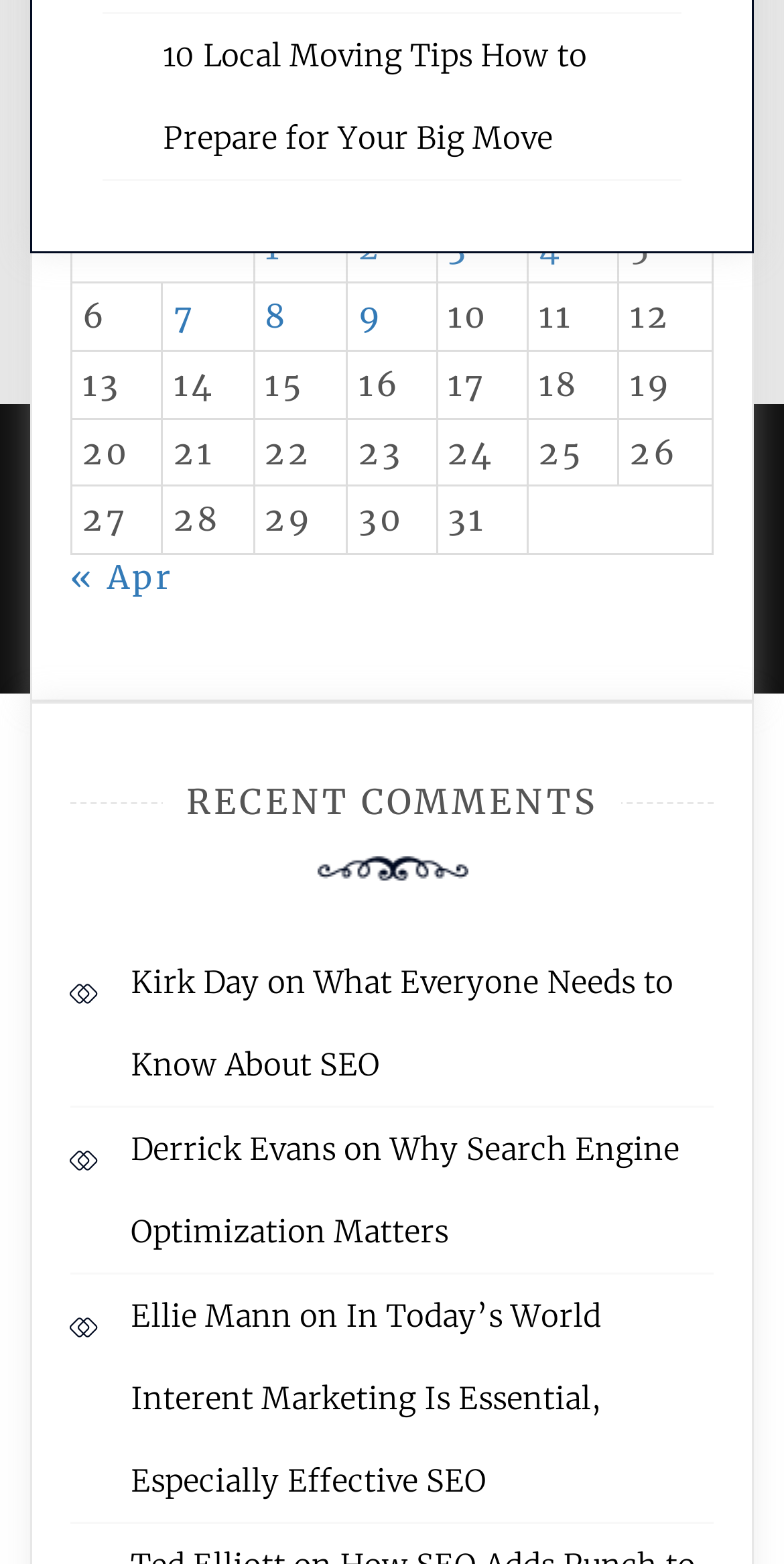What is the month displayed in the table?
Based on the screenshot, respond with a single word or phrase.

May 2024